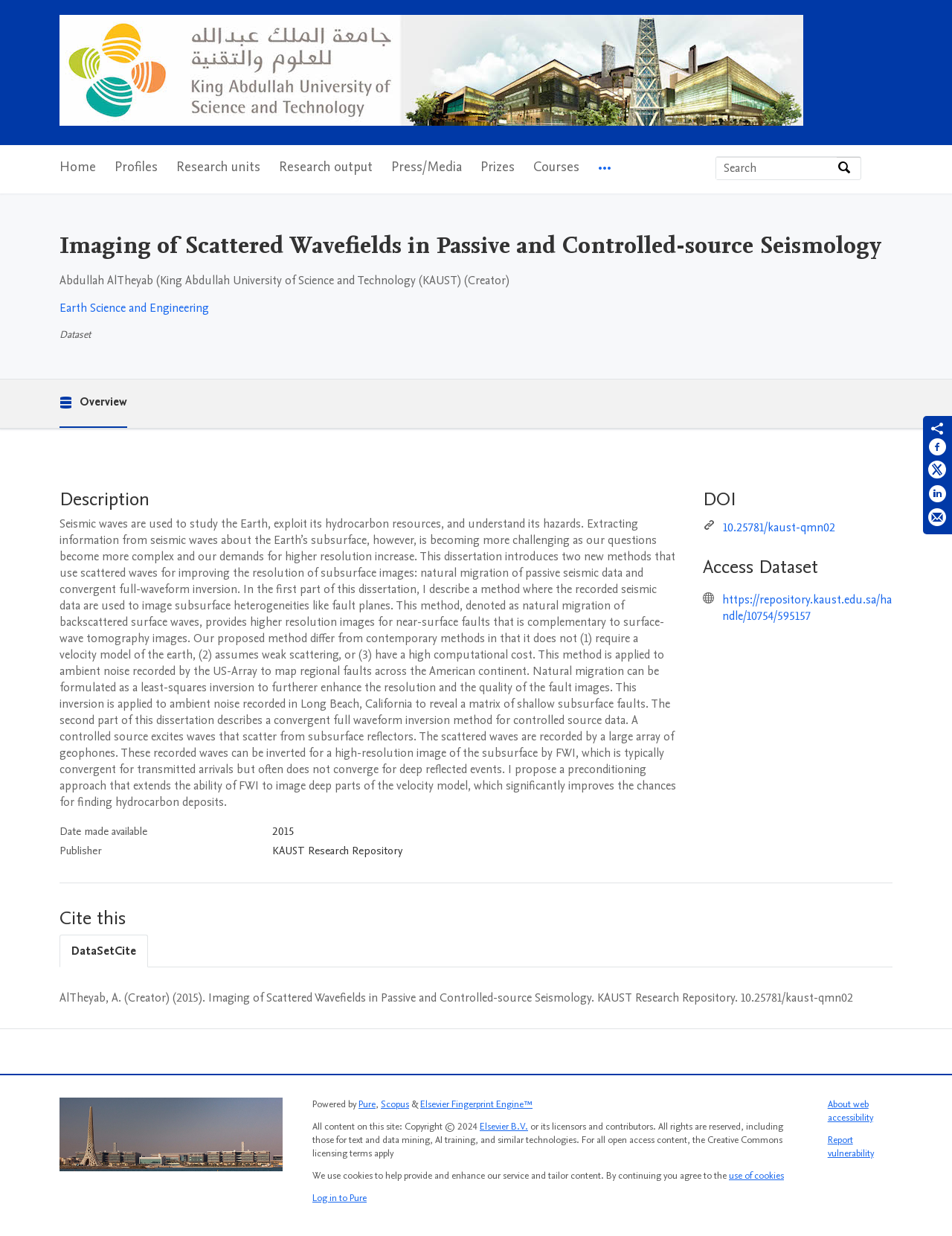Indicate the bounding box coordinates of the element that needs to be clicked to satisfy the following instruction: "View dataset description". The coordinates should be four float numbers between 0 and 1, i.e., [left, top, right, bottom].

[0.062, 0.394, 0.712, 0.414]